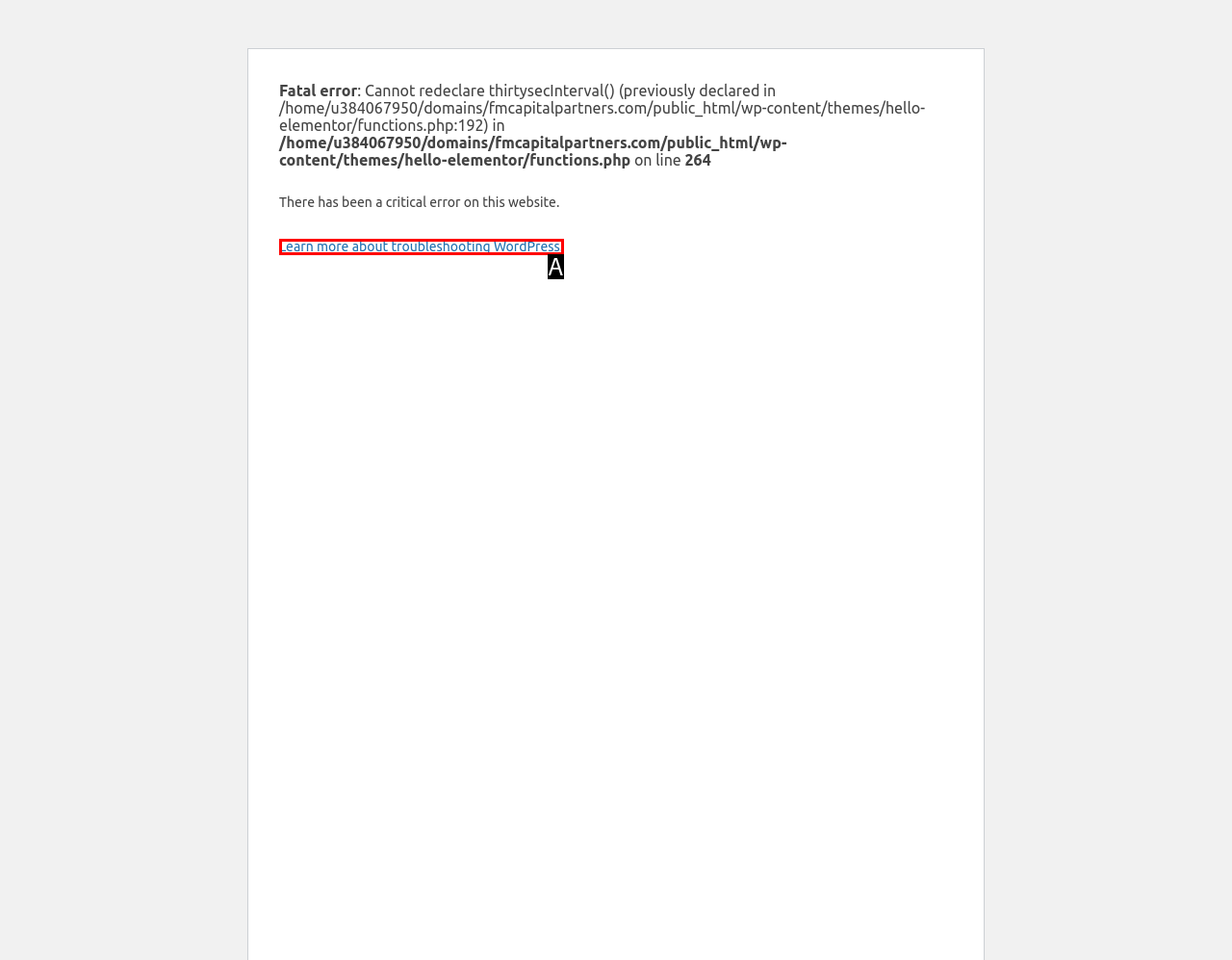Select the letter of the option that corresponds to: Learn more about troubleshooting WordPress.
Provide the letter from the given options.

A